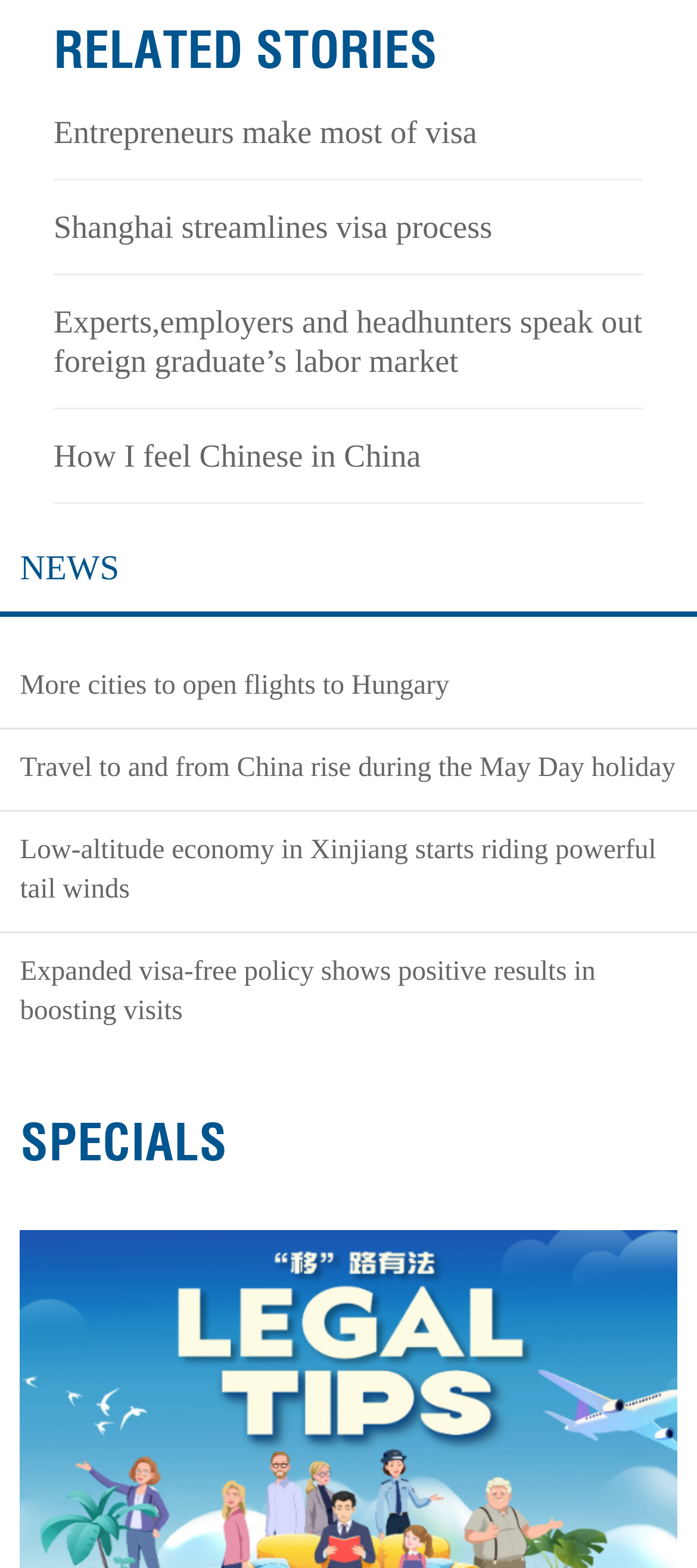How many links are under the 'NEWS' category?
Answer briefly with a single word or phrase based on the image.

4